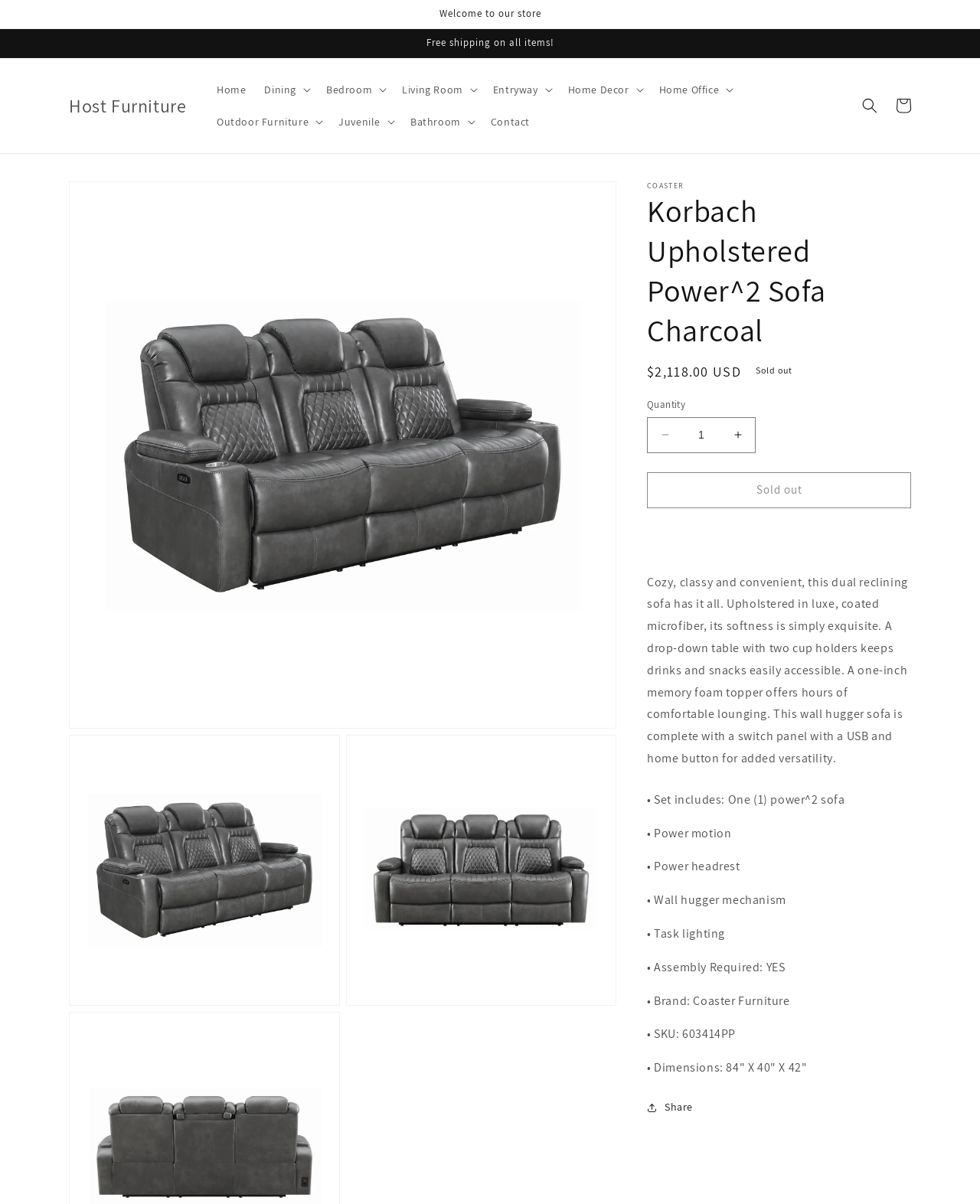Please locate the bounding box coordinates of the region I need to click to follow this instruction: "Search for products".

[0.87, 0.074, 0.905, 0.102]